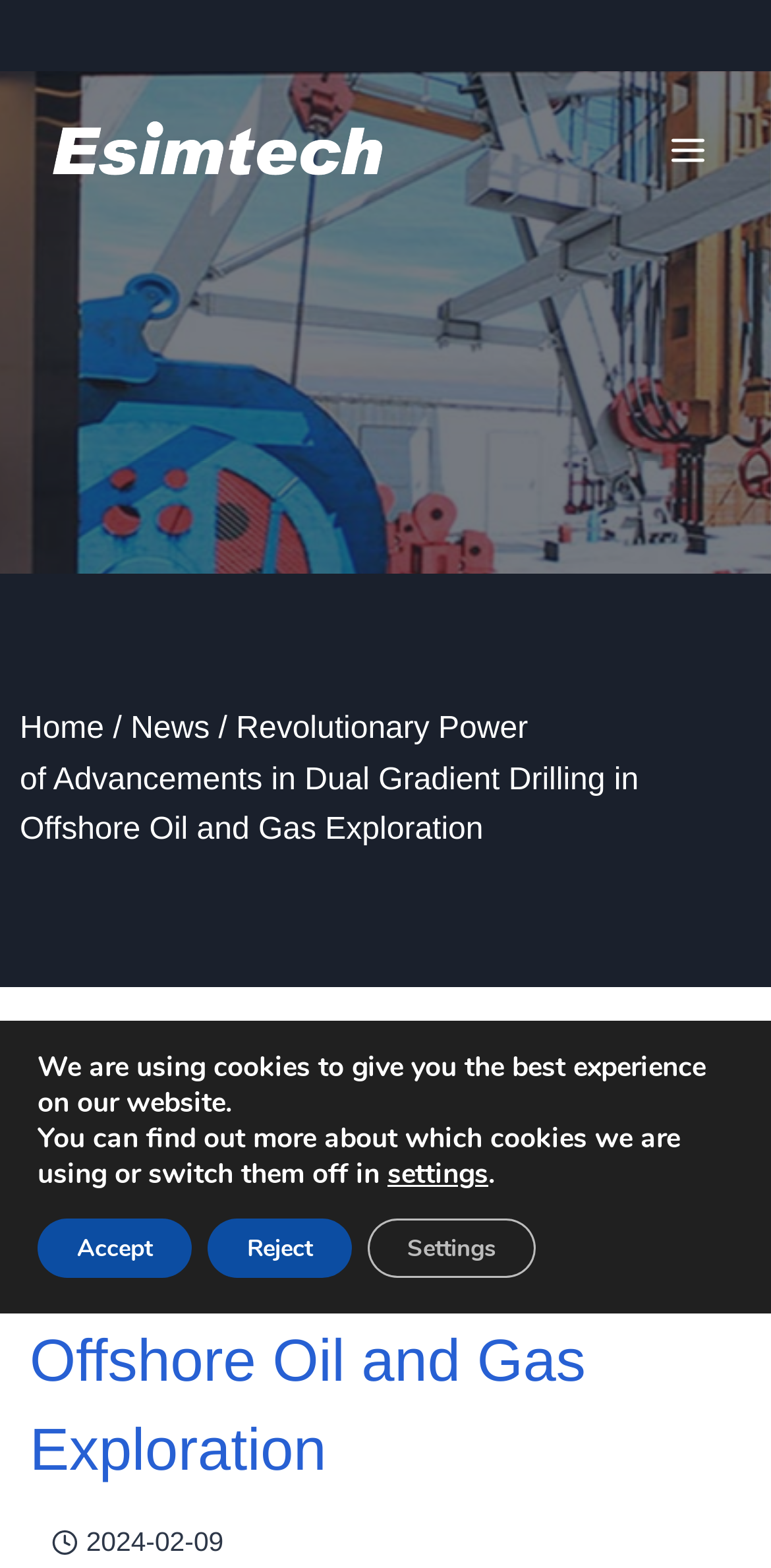What is the purpose of the 'Learn More' button?
Give a single word or phrase answer based on the content of the image.

To learn more about Dual Gradient Drilling